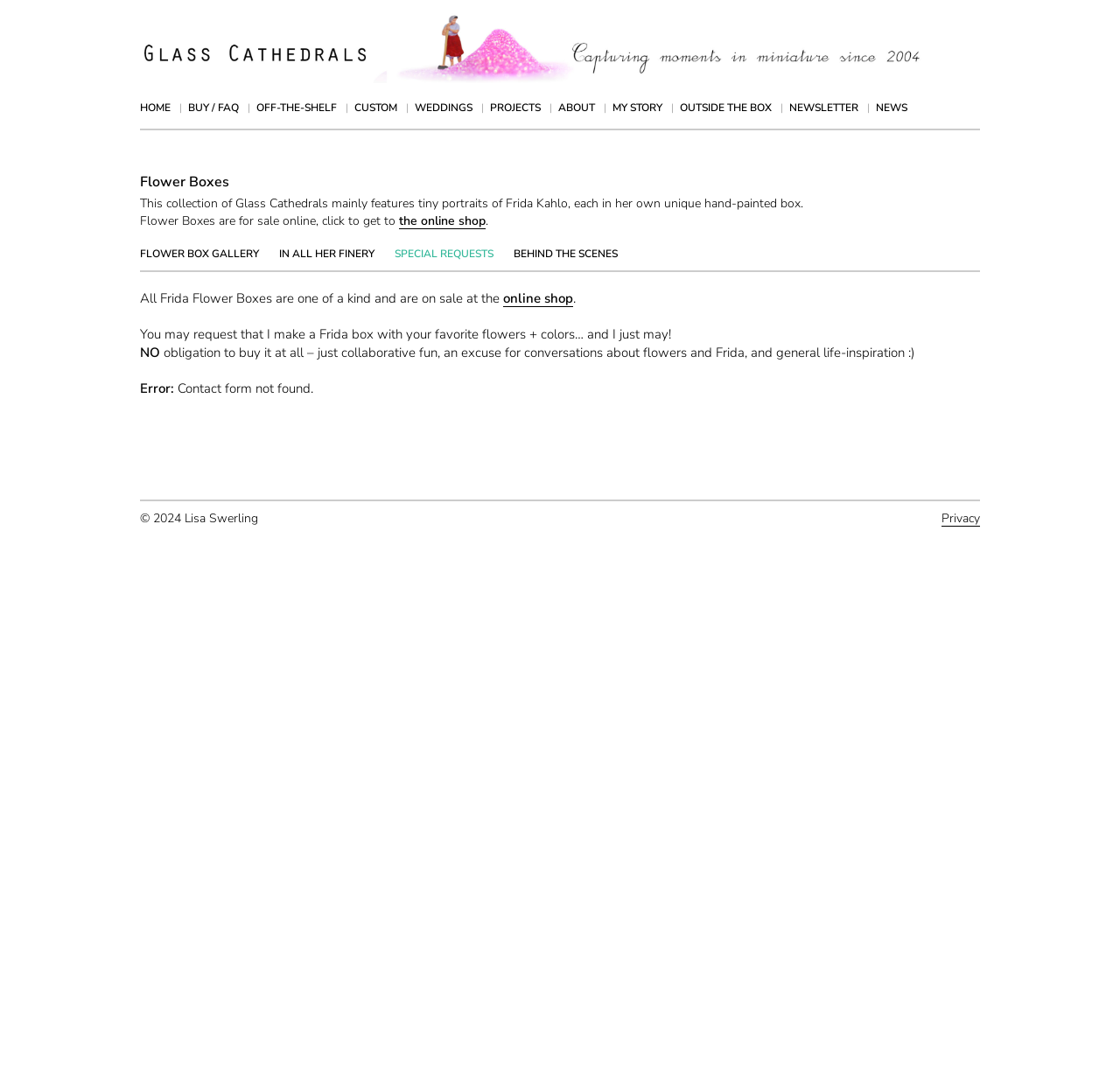Review the image closely and give a comprehensive answer to the question: What is the purpose of the 'SPECIAL REQUESTS' link?

Based on the text, I can see that the website allows users to request custom Frida boxes with their favorite flowers and colors. The 'SPECIAL REQUESTS' link is likely used to facilitate this process, allowing users to submit their requests.